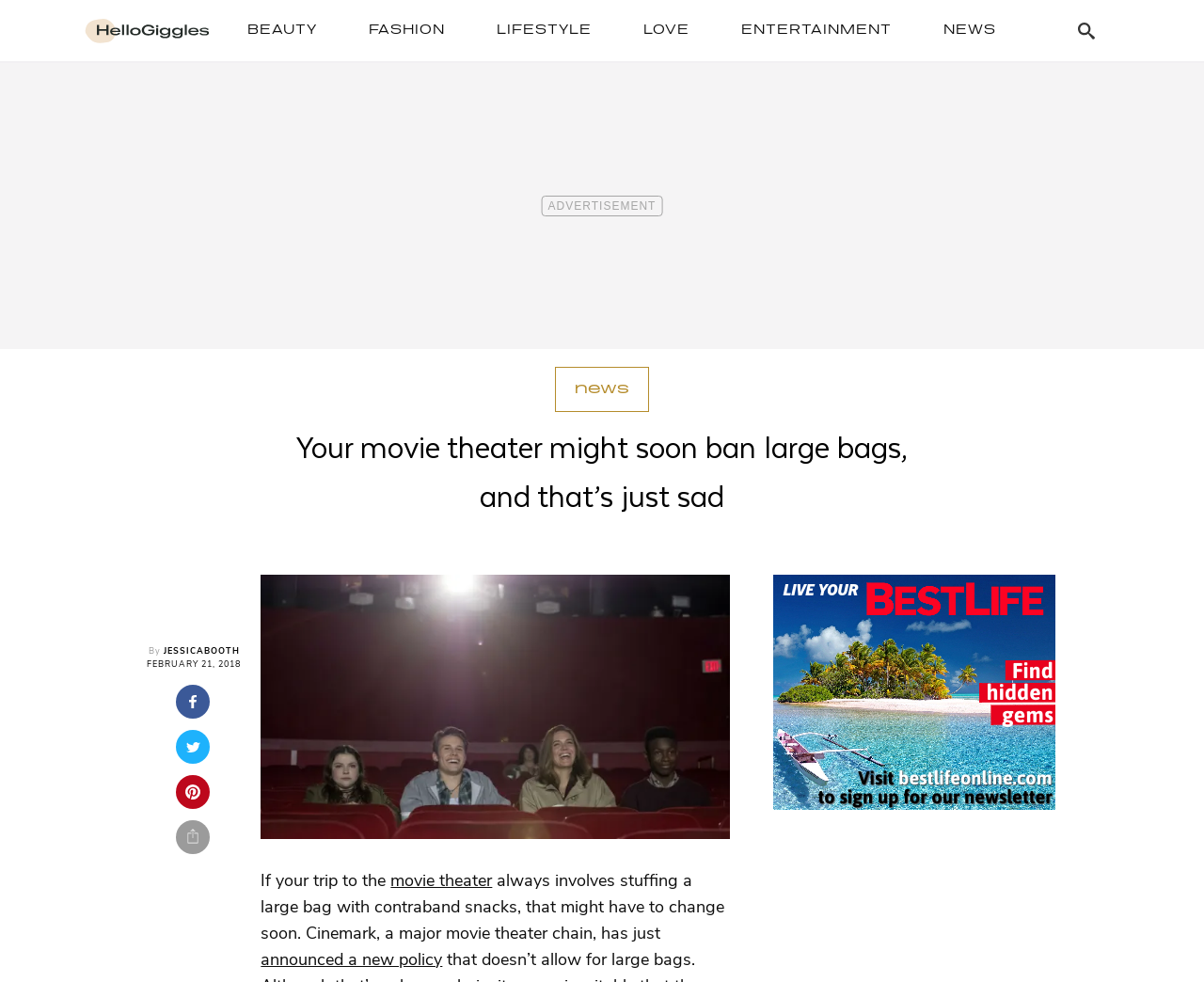Can you specify the bounding box coordinates for the region that should be clicked to fulfill this instruction: "Search for something".

[0.883, 0.008, 0.922, 0.055]